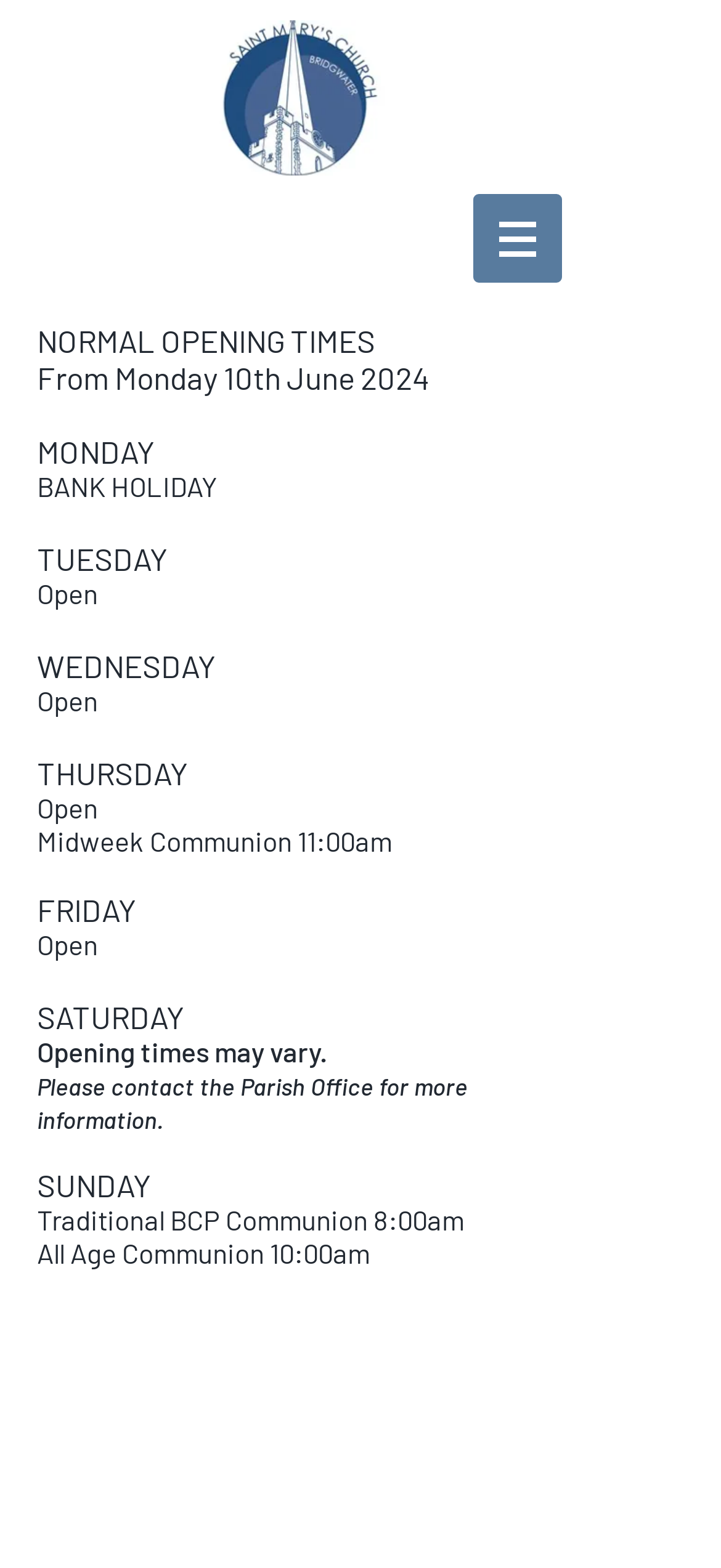What is the normal opening time on Monday?
Please provide a comprehensive and detailed answer to the question.

I found the normal opening time on Monday by looking at the text 'NORMAL OPENING TIMES' and then finding the corresponding day 'MONDAY' and the status 'Open'.